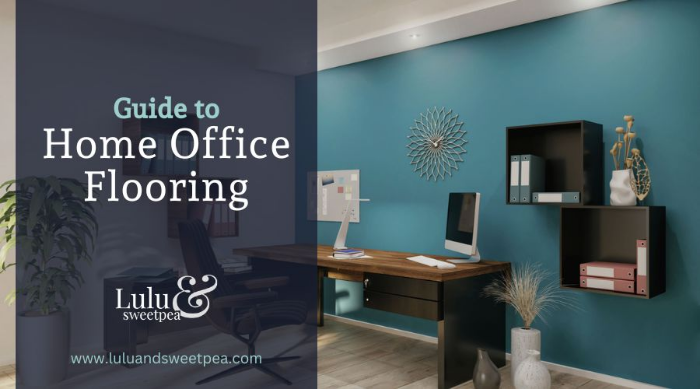What type of item is displayed on the shelves?
By examining the image, provide a one-word or phrase answer.

Folders and a plant